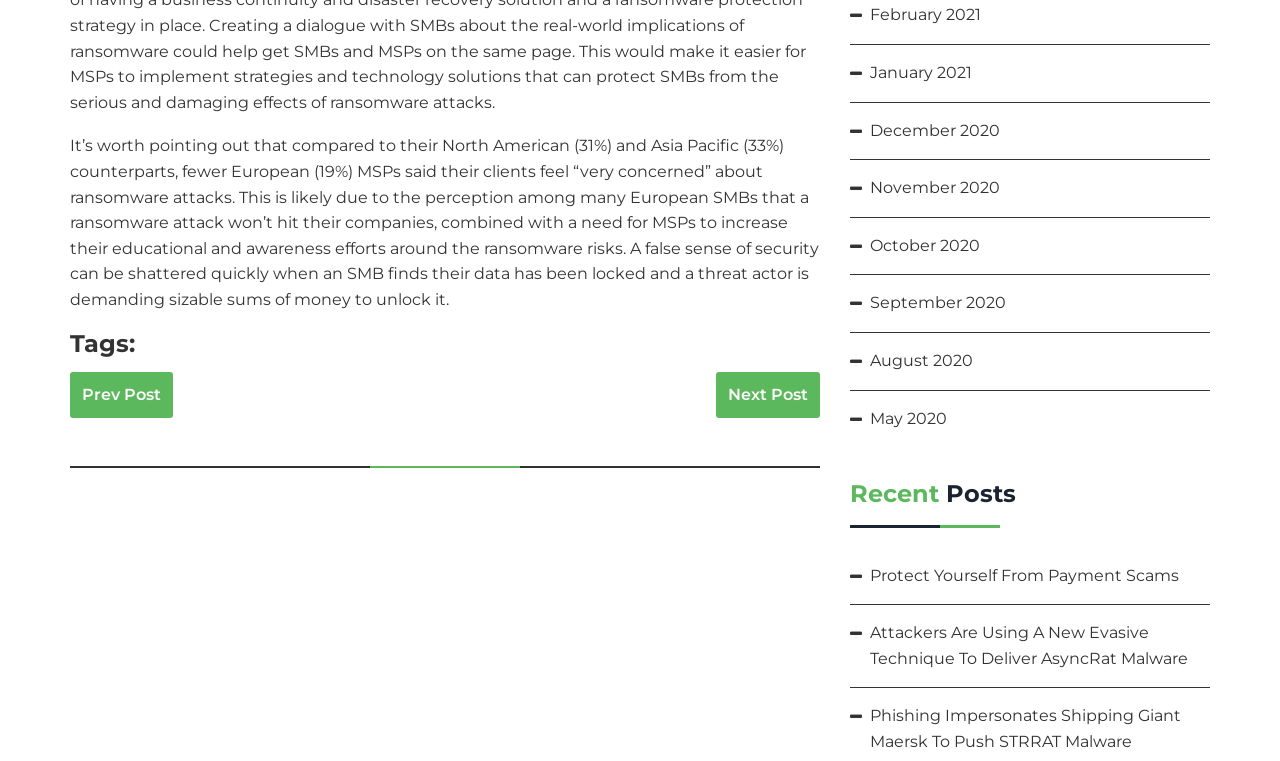Please determine the bounding box coordinates for the element that should be clicked to follow these instructions: "Read post from February 2021".

[0.68, 0.007, 0.766, 0.032]